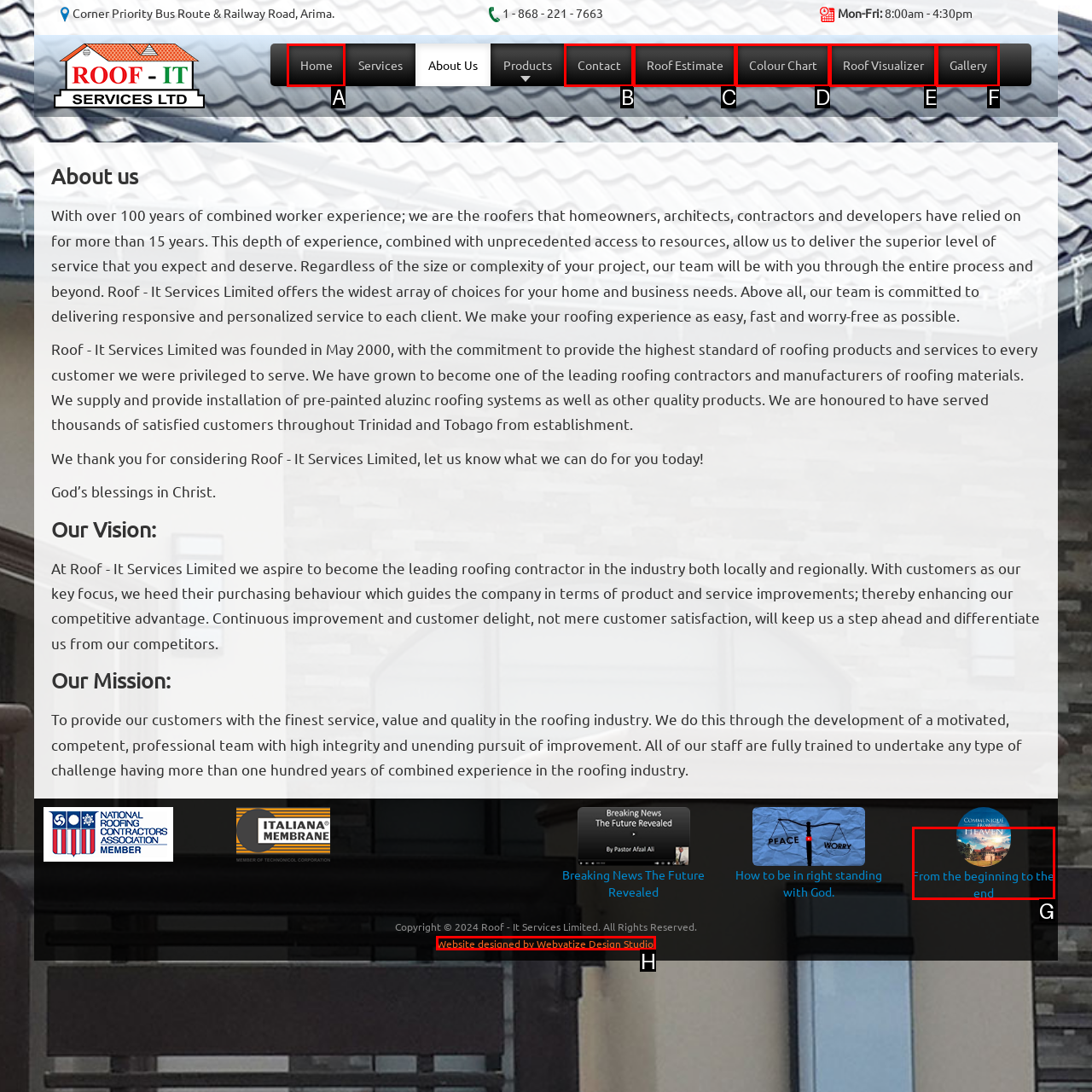Determine which HTML element best fits the description: Roof Estimate
Answer directly with the letter of the matching option from the available choices.

C